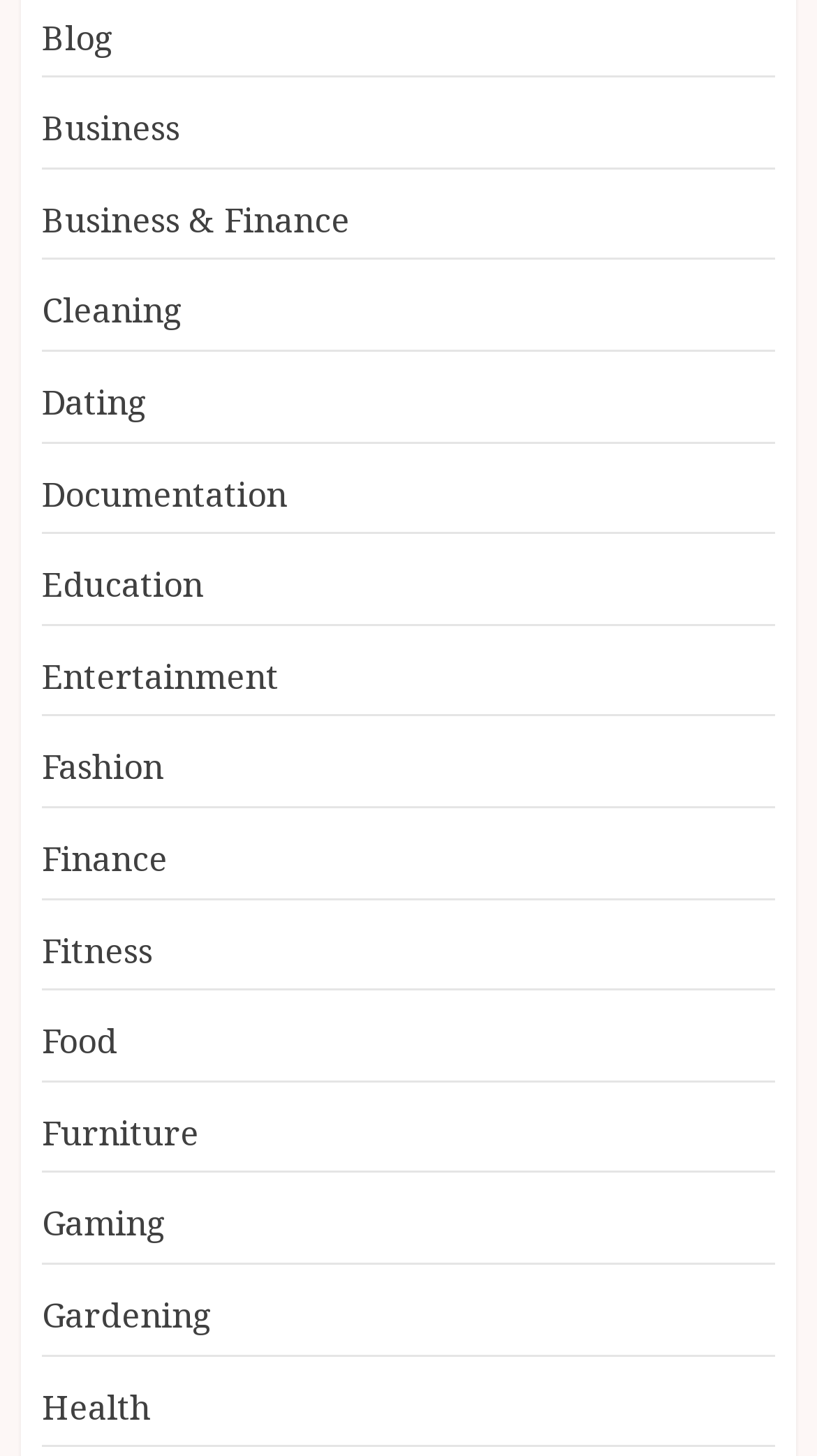Please identify the bounding box coordinates of the element I should click to complete this instruction: 'go to blog'. The coordinates should be given as four float numbers between 0 and 1, like this: [left, top, right, bottom].

[0.051, 0.01, 0.141, 0.043]